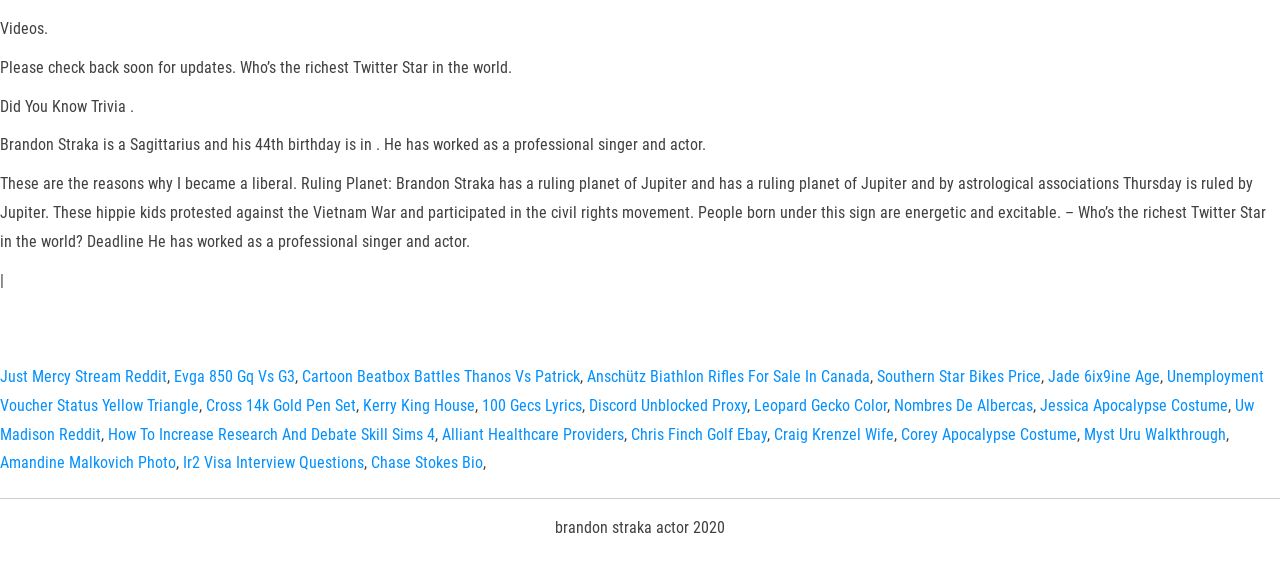What is the astrological sign of Brandon Straka?
Please respond to the question with a detailed and well-explained answer.

According to the static text element that mentions Brandon Straka's birthday, he is a Sagittarius, which is an astrological sign associated with people born between November 22nd and December 21st.